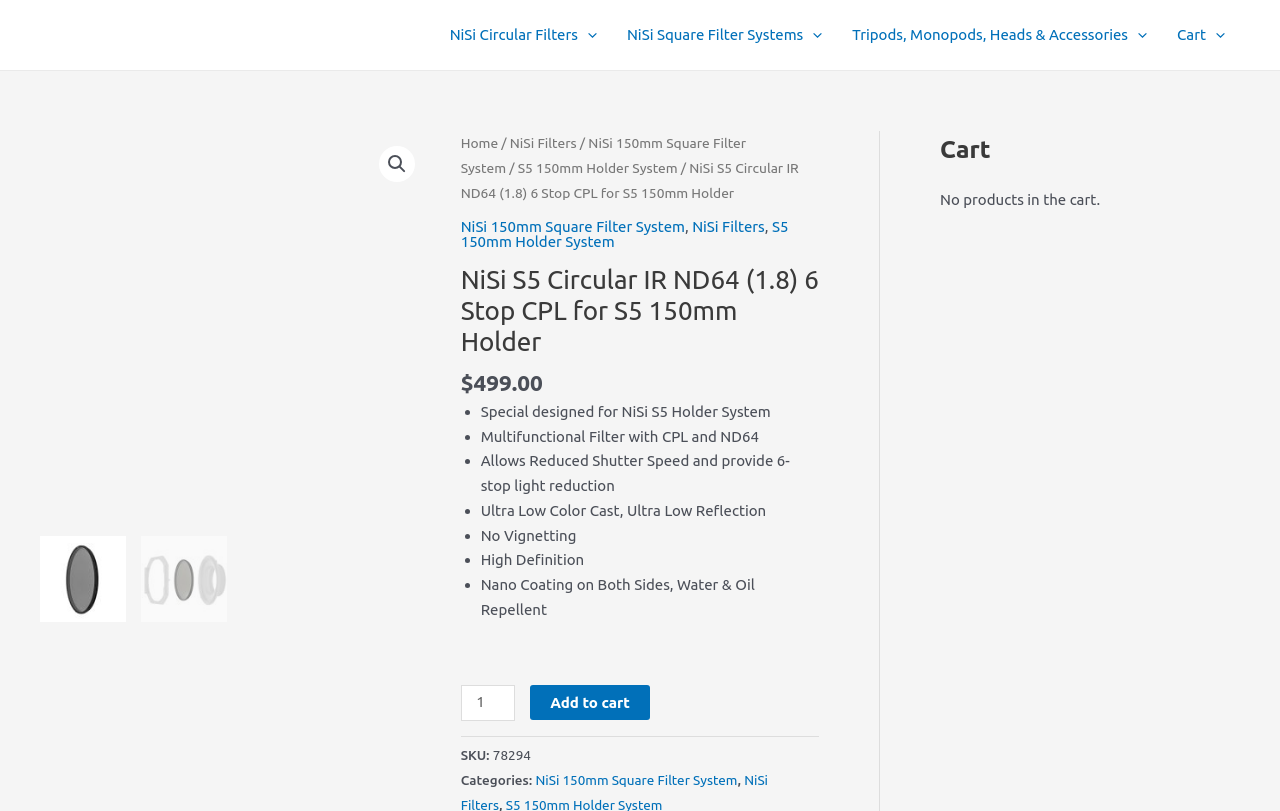Locate the bounding box coordinates of the element I should click to achieve the following instruction: "Add to cart".

[0.414, 0.844, 0.508, 0.888]